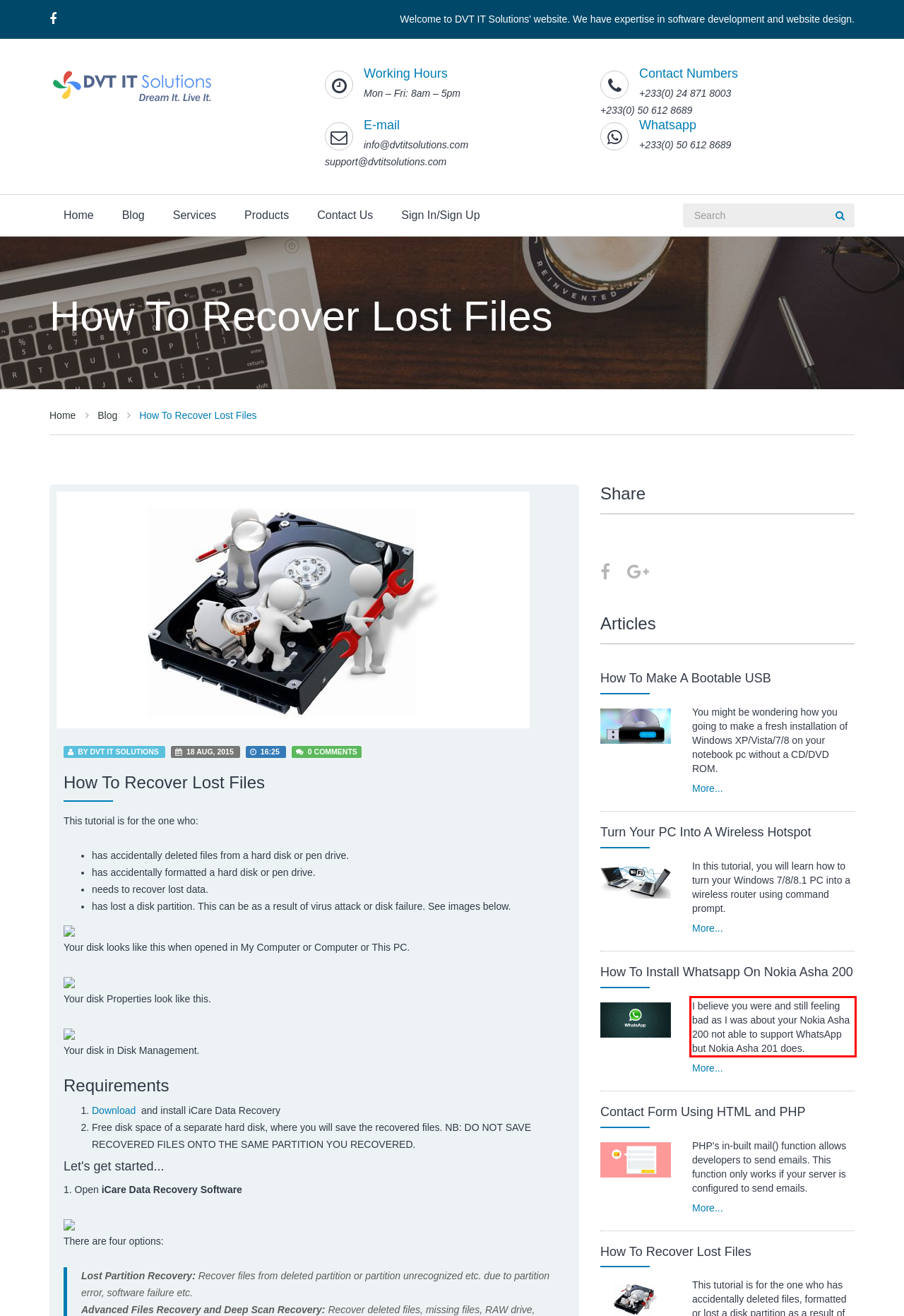Using the provided webpage screenshot, identify and read the text within the red rectangle bounding box.

I believe you were and still feeling bad as I was about your Nokia Asha 200 not able to support WhatsApp but Nokia Asha 201 does.